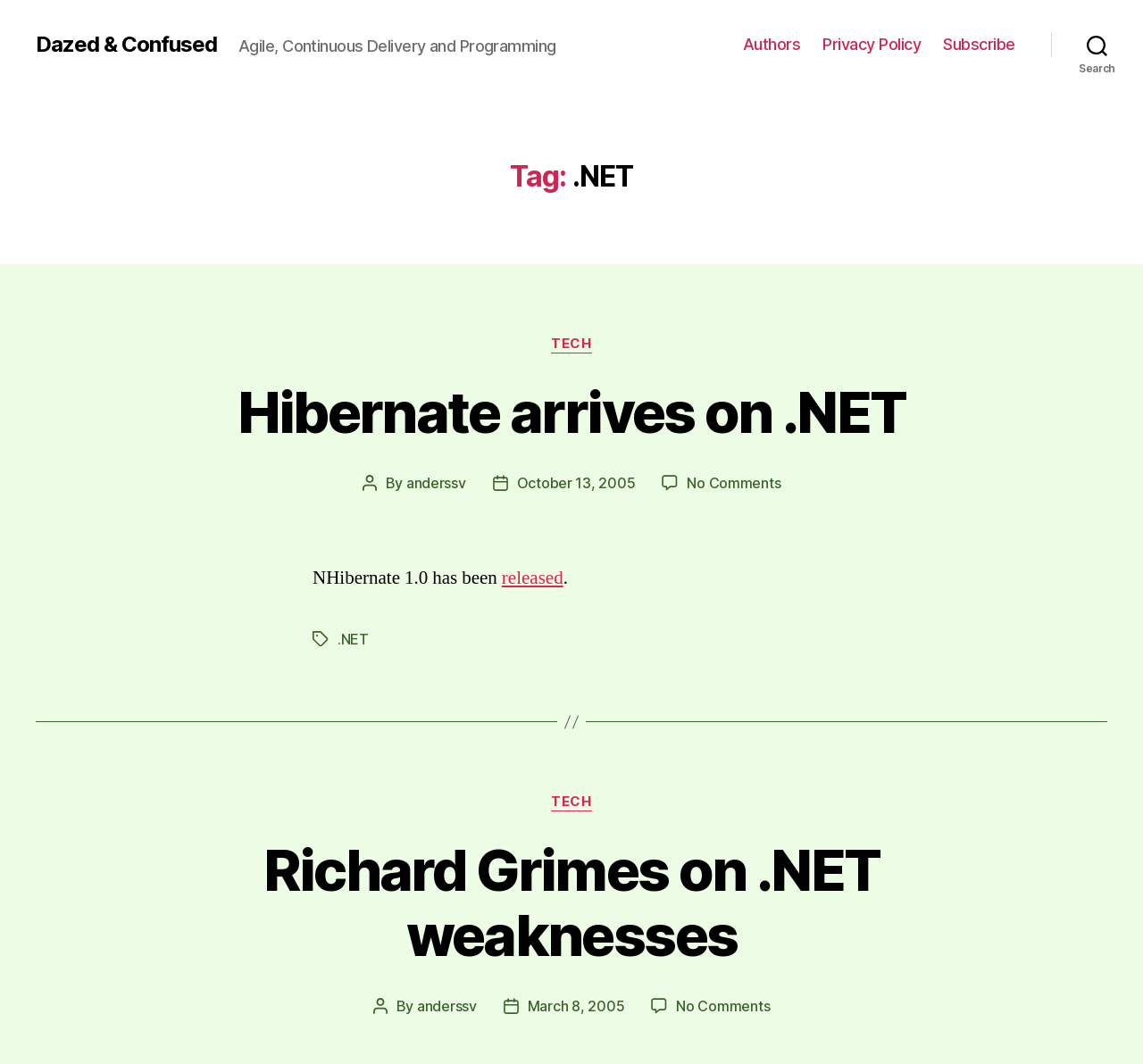Using the given element description, provide the bounding box coordinates (top-left x, top-left y, bottom-right x, bottom-right y) for the corresponding UI element in the screenshot: October 13, 2005

[0.452, 0.446, 0.556, 0.462]